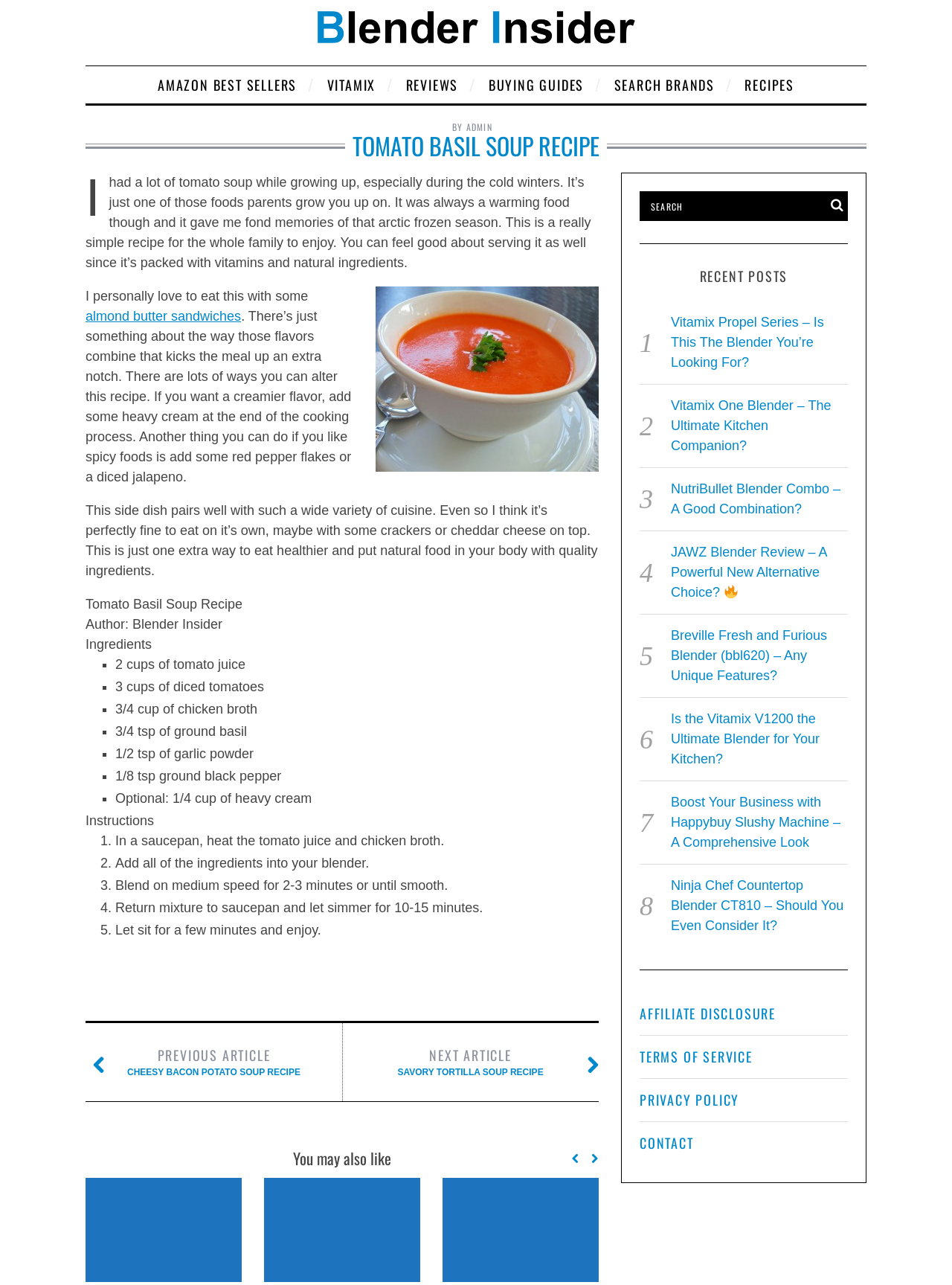Respond concisely with one word or phrase to the following query:
What is the author of the recipe?

Blender Insider